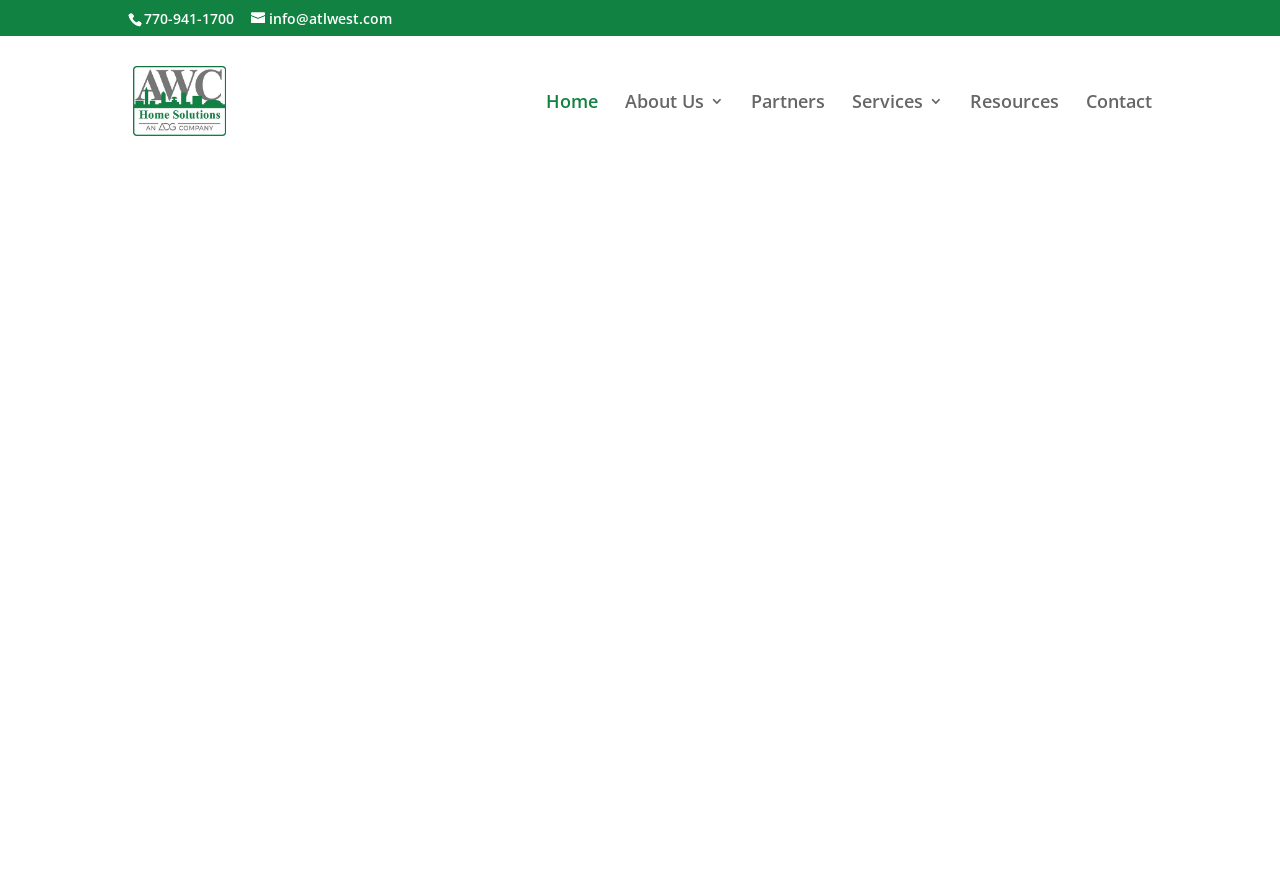Given the description "About Us", provide the bounding box coordinates of the corresponding UI element.

[0.488, 0.105, 0.566, 0.186]